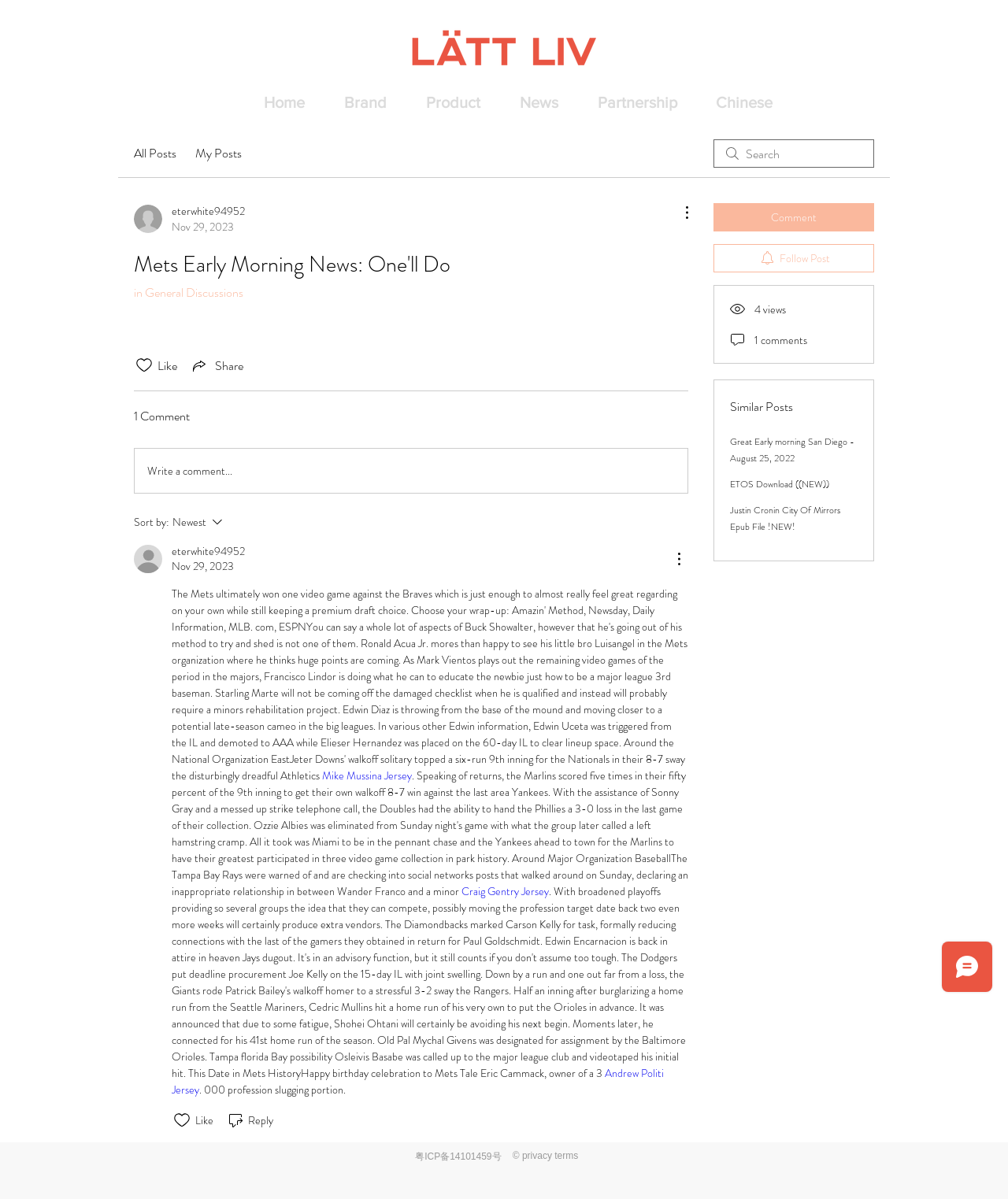Locate the bounding box coordinates of the area you need to click to fulfill this instruction: 'Read the article'. The coordinates must be in the form of four float numbers ranging from 0 to 1: [left, top, right, bottom].

[0.133, 0.261, 0.683, 0.277]